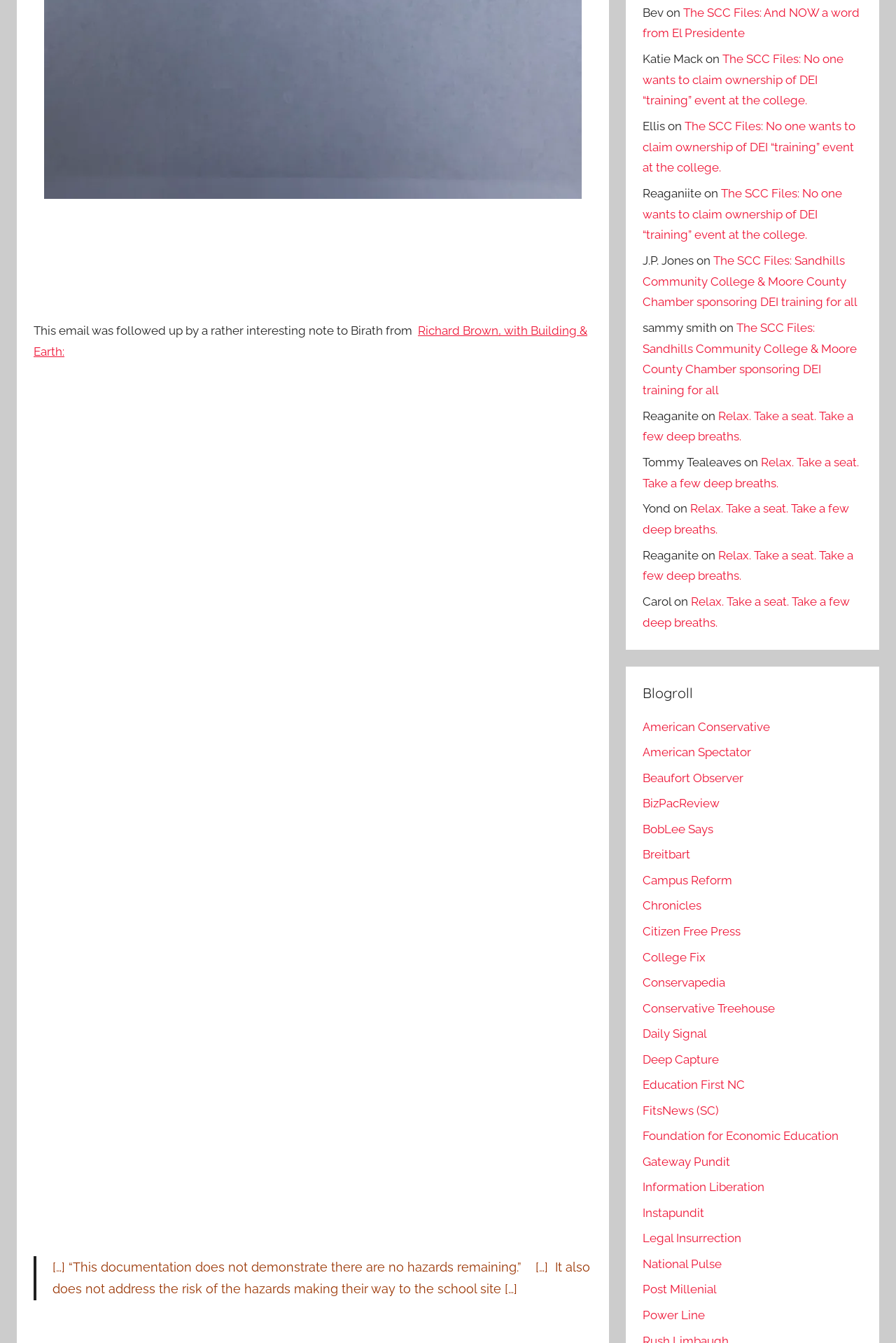Use one word or a short phrase to answer the question provided: 
How many links are listed under 'Blogroll'?

25